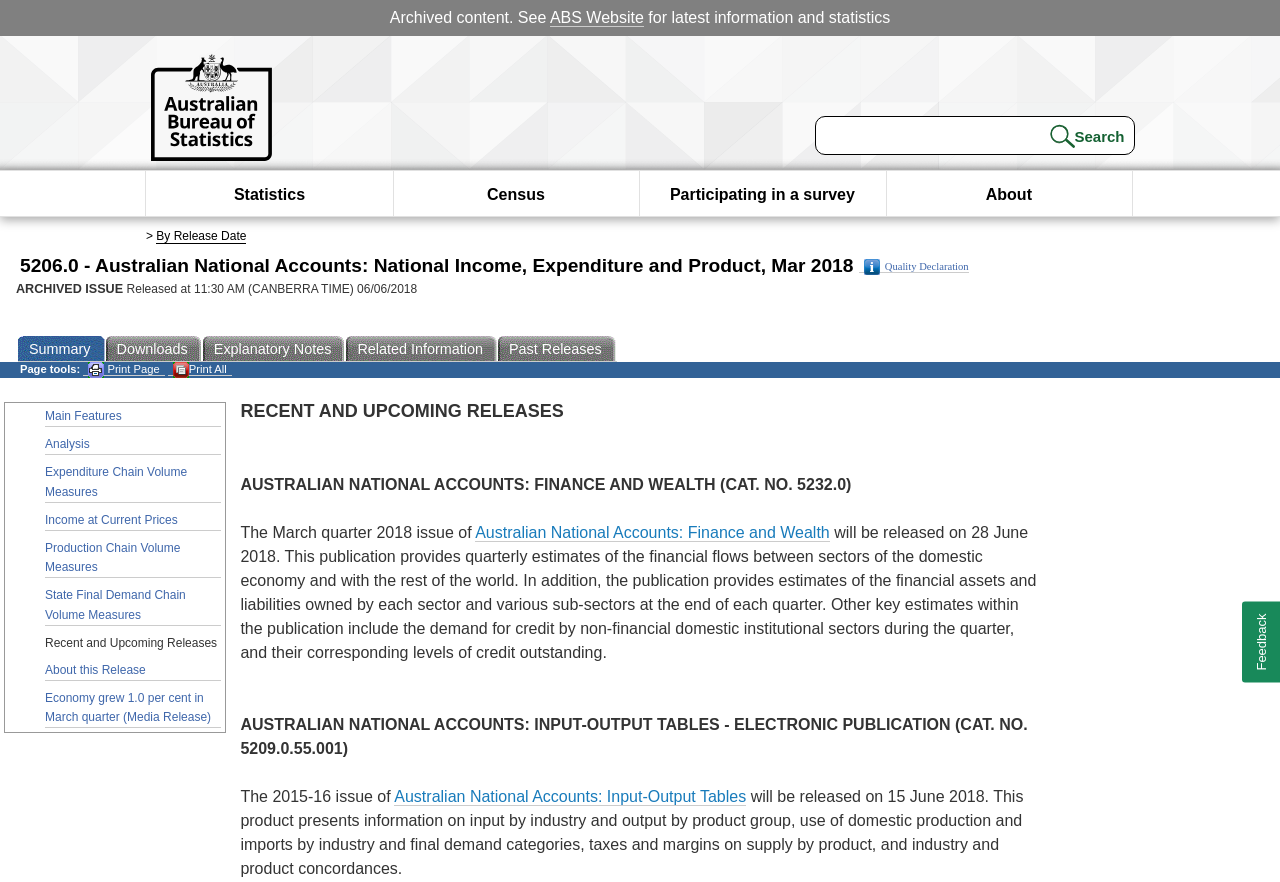Please find the bounding box coordinates of the element that needs to be clicked to perform the following instruction: "Go to Explanatory Notes". The bounding box coordinates should be four float numbers between 0 and 1, represented as [left, top, right, bottom].

[0.158, 0.381, 0.271, 0.41]